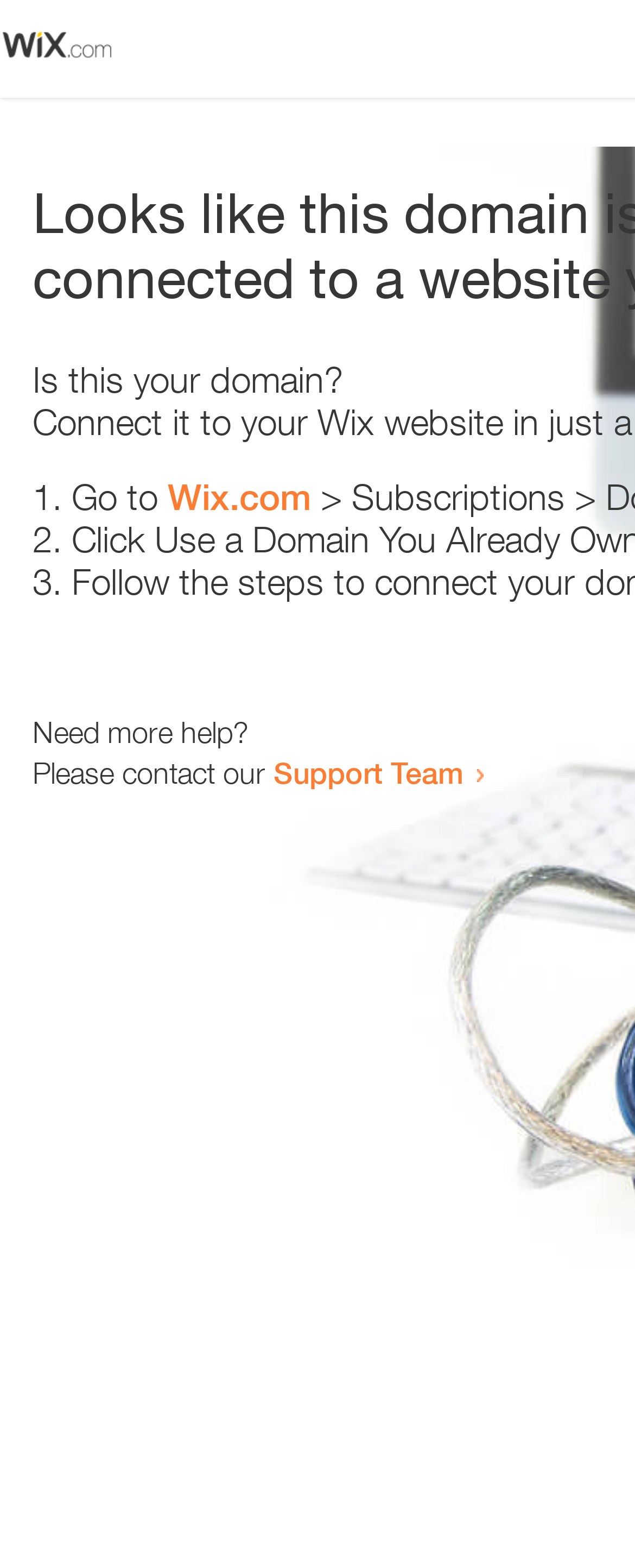How many steps are provided to resolve the domain issue?
Using the visual information, reply with a single word or short phrase.

3